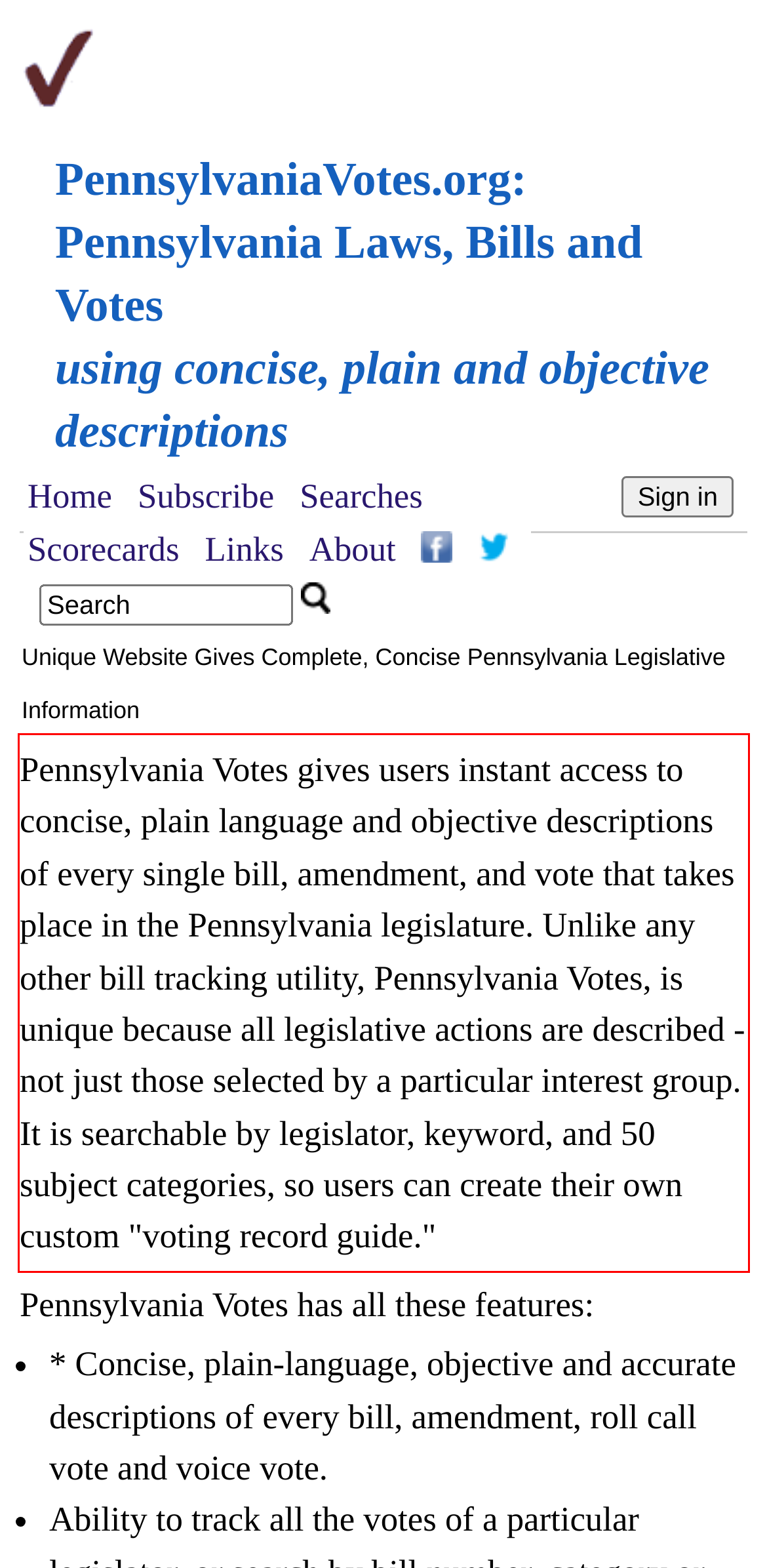Please examine the webpage screenshot containing a red bounding box and use OCR to recognize and output the text inside the red bounding box.

Pennsylvania Votes gives users instant access to concise, plain language and objective descriptions of every single bill, amendment, and vote that takes place in the Pennsylvania legislature. Unlike any other bill tracking utility, Pennsylvania Votes, is unique because all legislative actions are described - not just those selected by a particular interest group. It is searchable by legislator, keyword, and 50 subject categories, so users can create their own custom "voting record guide."